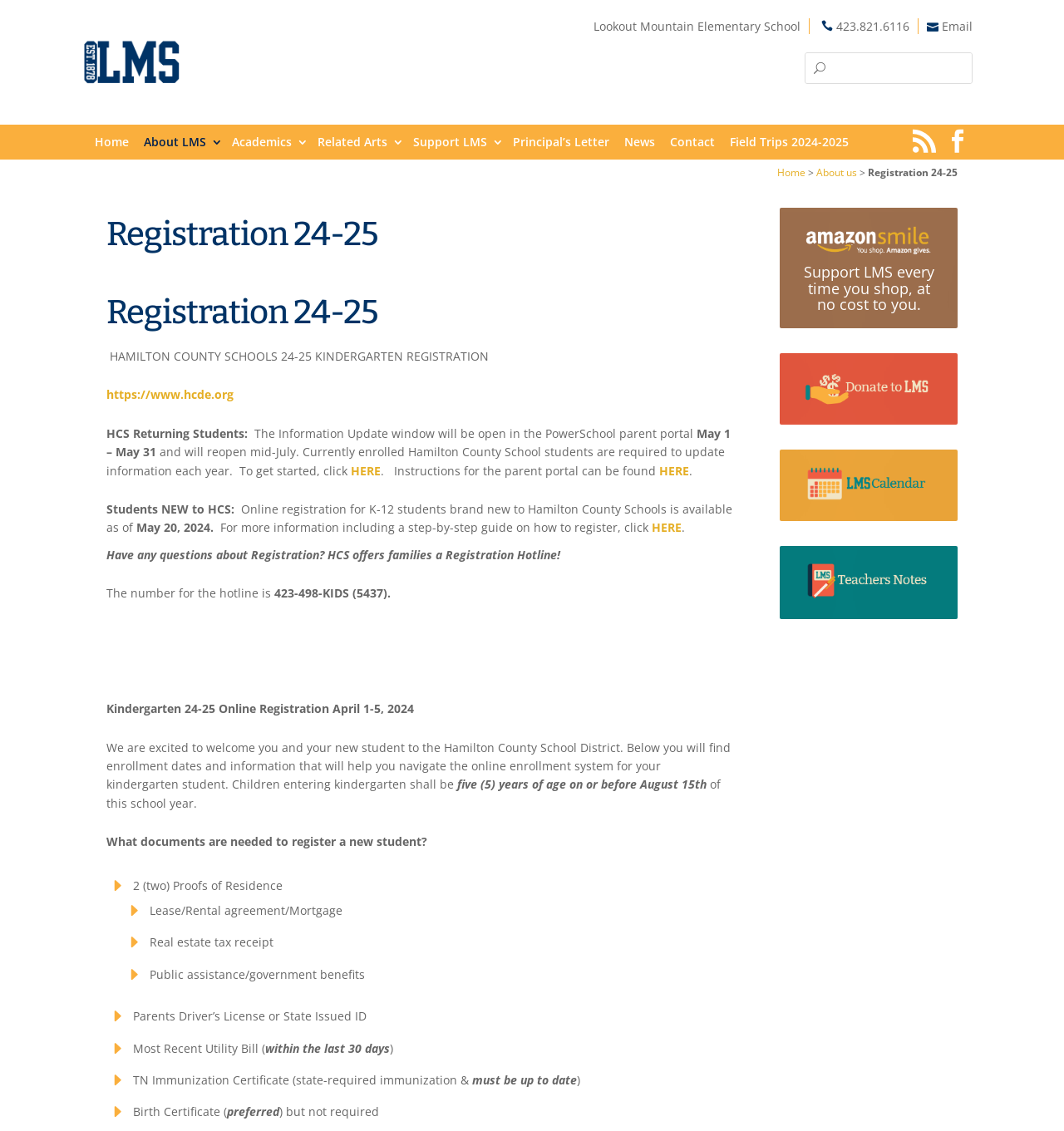Please locate the bounding box coordinates of the element that should be clicked to complete the given instruction: "Learn more about the author Grace Howarth".

None